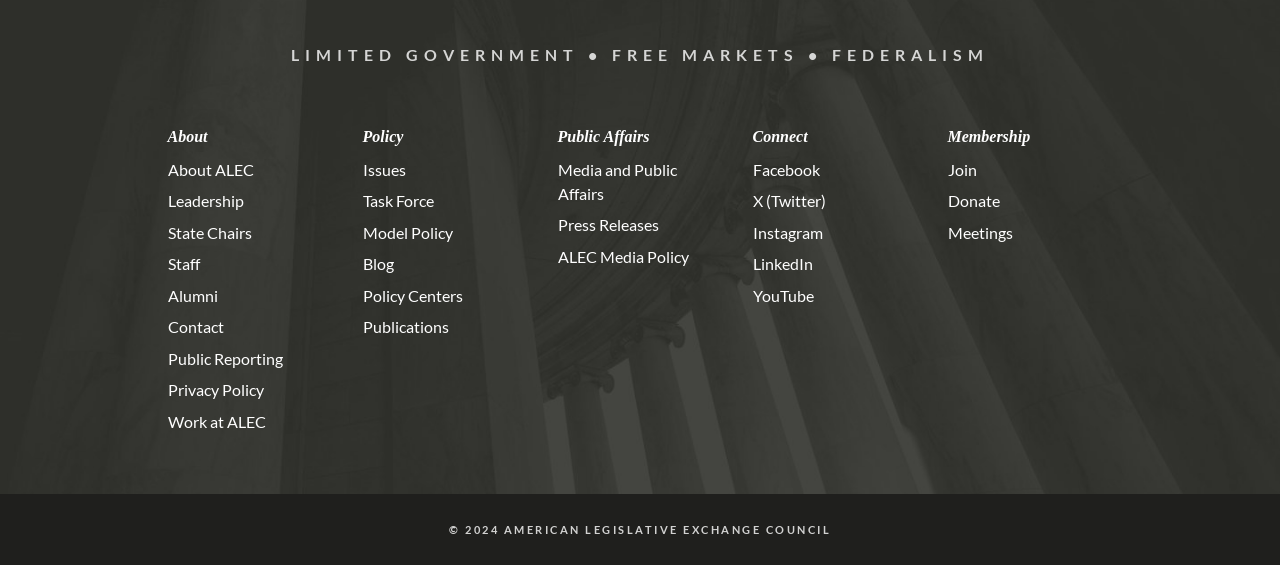What social media platforms does the organization have?
Using the image provided, answer with just one word or phrase.

Facebook, Twitter, Instagram, LinkedIn, YouTube